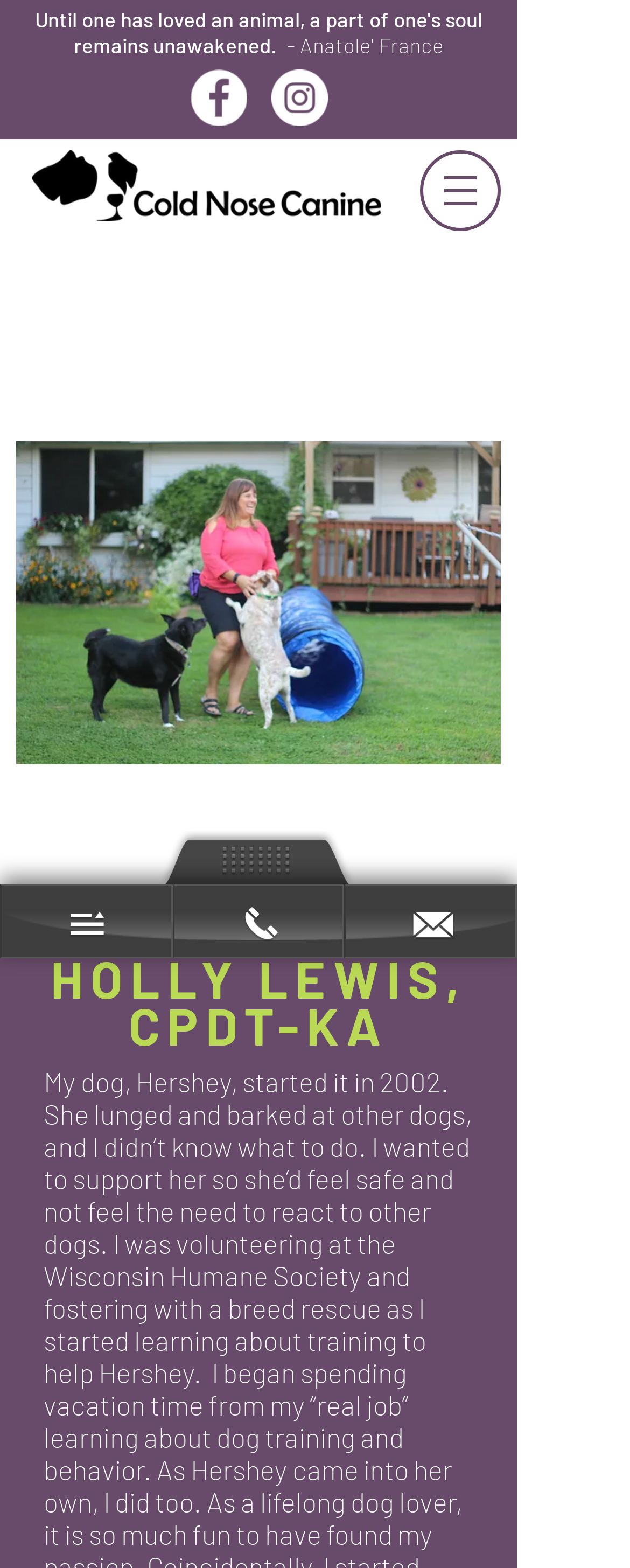How many images are currently displayed in the 'Slide show gallery'?
Refer to the image and give a detailed answer to the query.

The static text '1/3' in the 'Slide show gallery' region indicates that one image is currently being displayed out of a total of three images.